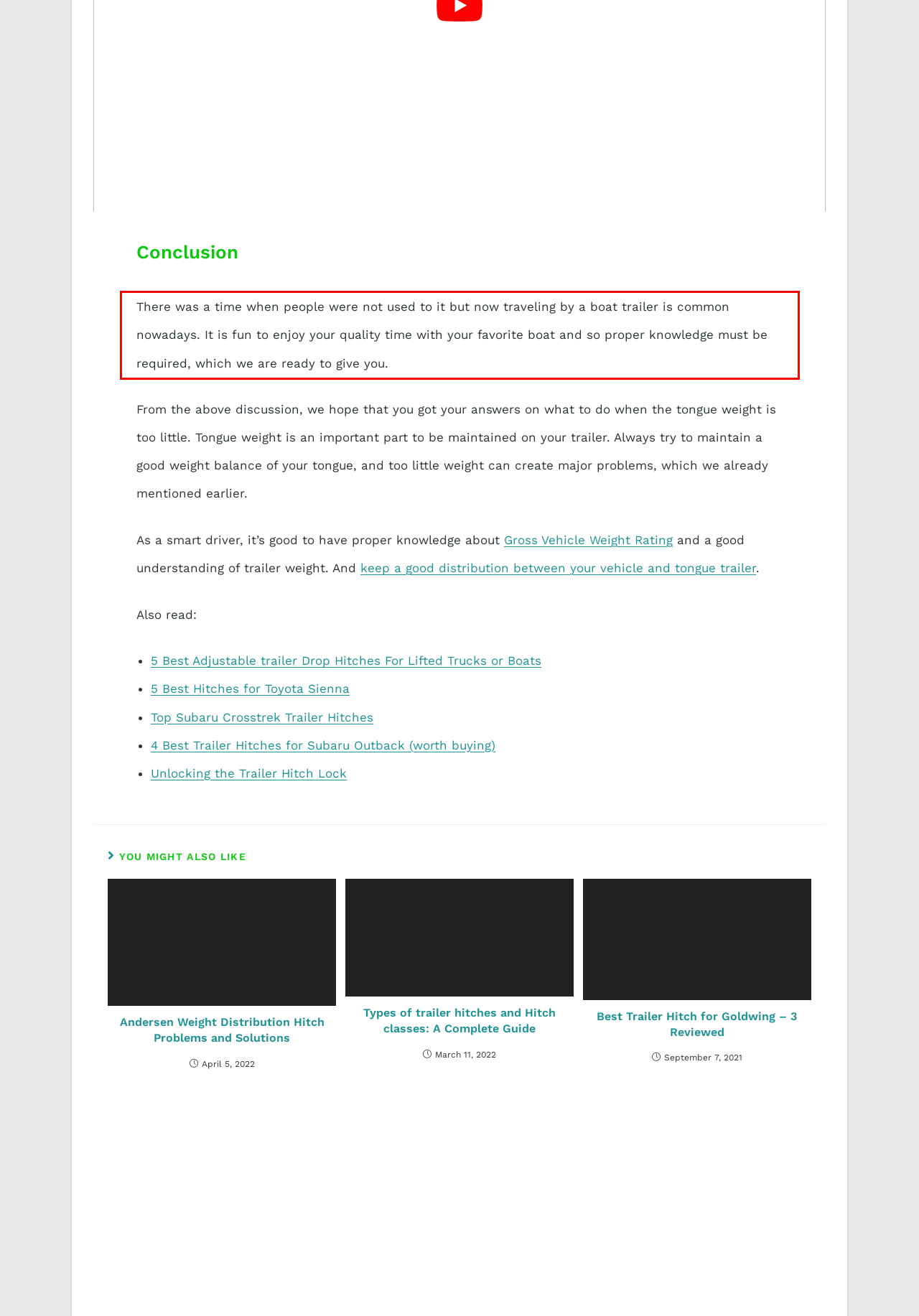Given a screenshot of a webpage containing a red rectangle bounding box, extract and provide the text content found within the red bounding box.

There was a time when people were not used to it but now traveling by a boat trailer is common nowadays. It is fun to enjoy your quality time with your favorite boat and so proper knowledge must be required, which we are ready to give you.